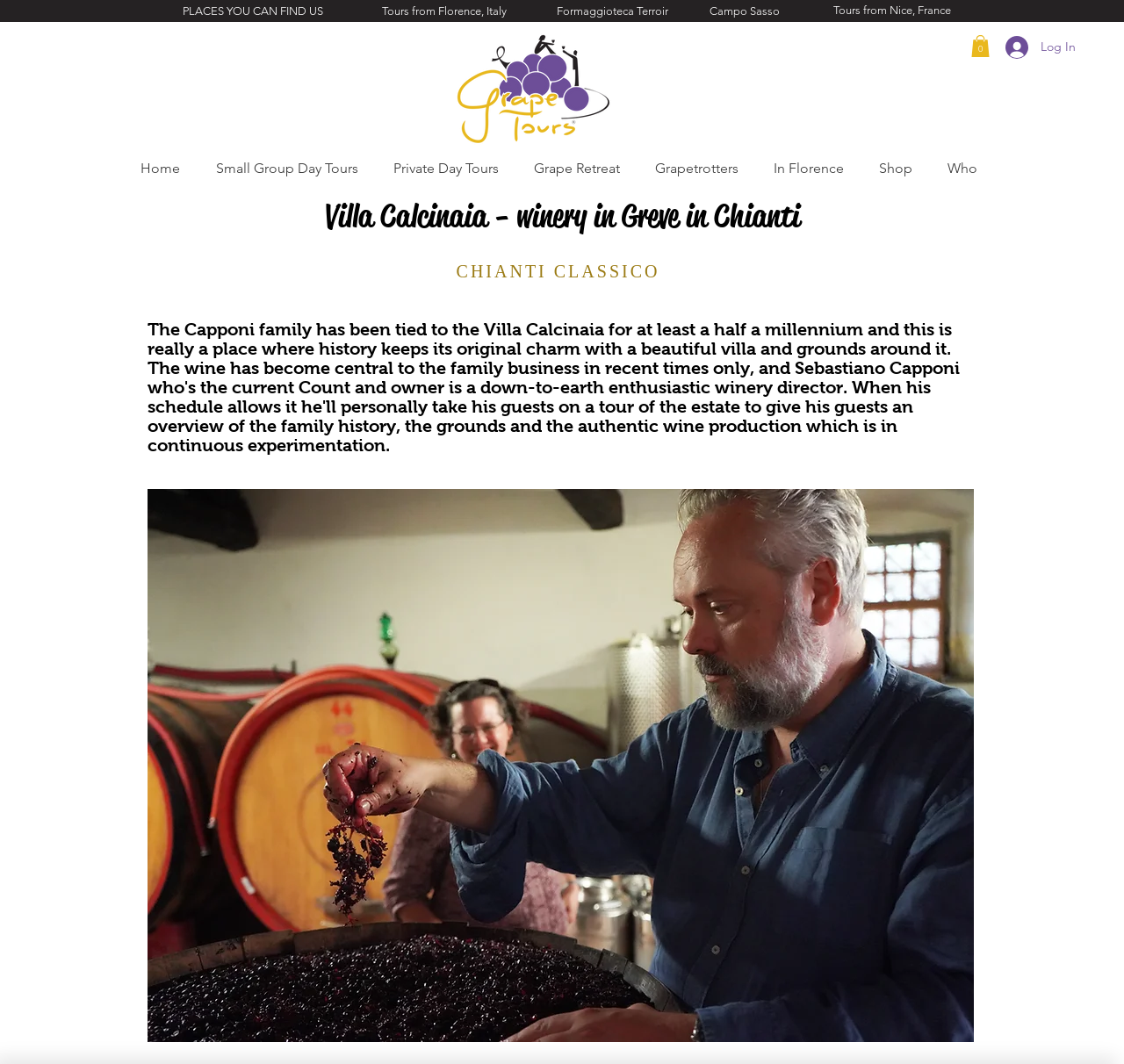Please identify the bounding box coordinates of the area that needs to be clicked to fulfill the following instruction: "Click the 'Tag Clouds' heading."

None